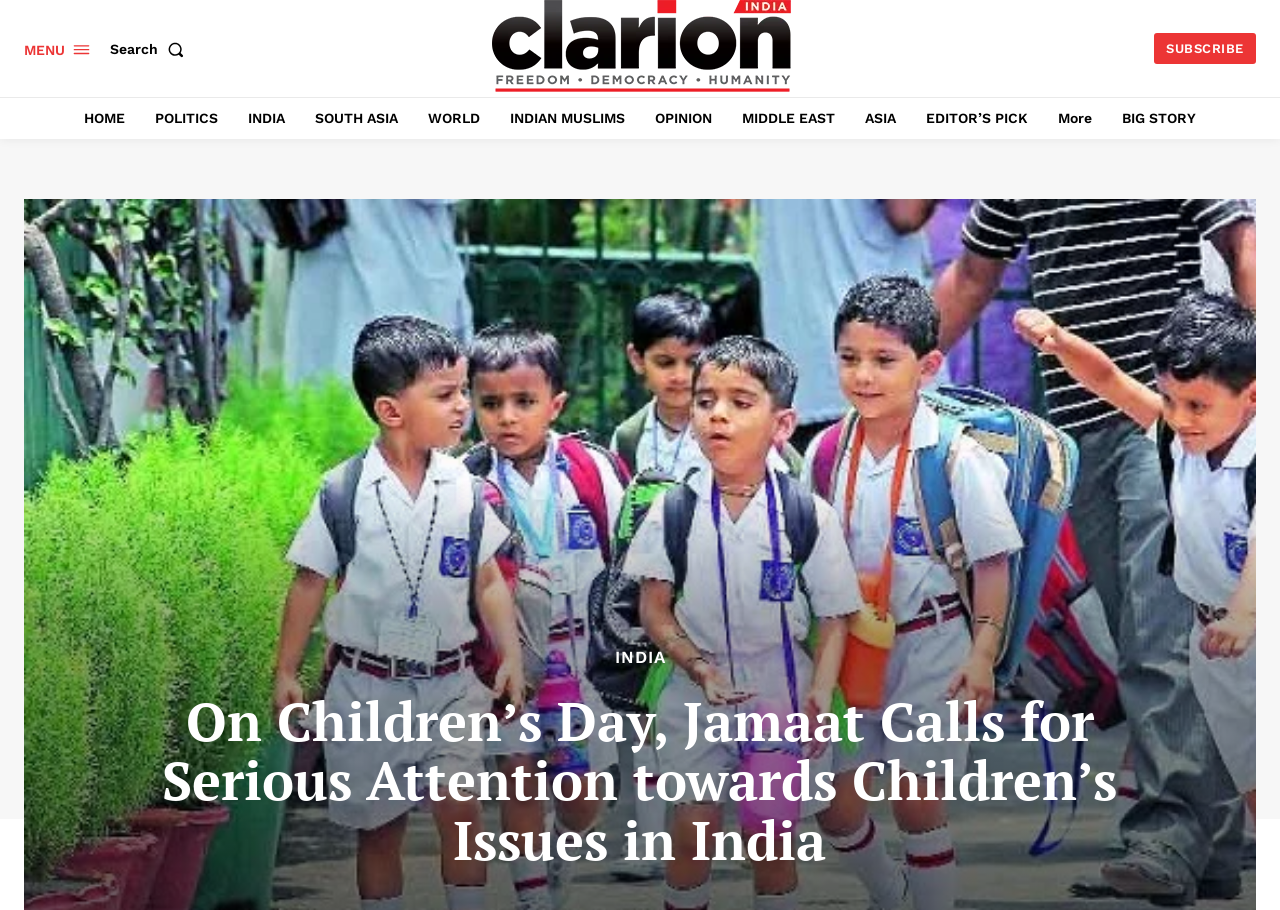Identify the bounding box coordinates for the region of the element that should be clicked to carry out the instruction: "Click on the MENU link". The bounding box coordinates should be four float numbers between 0 and 1, i.e., [left, top, right, bottom].

[0.019, 0.029, 0.07, 0.077]